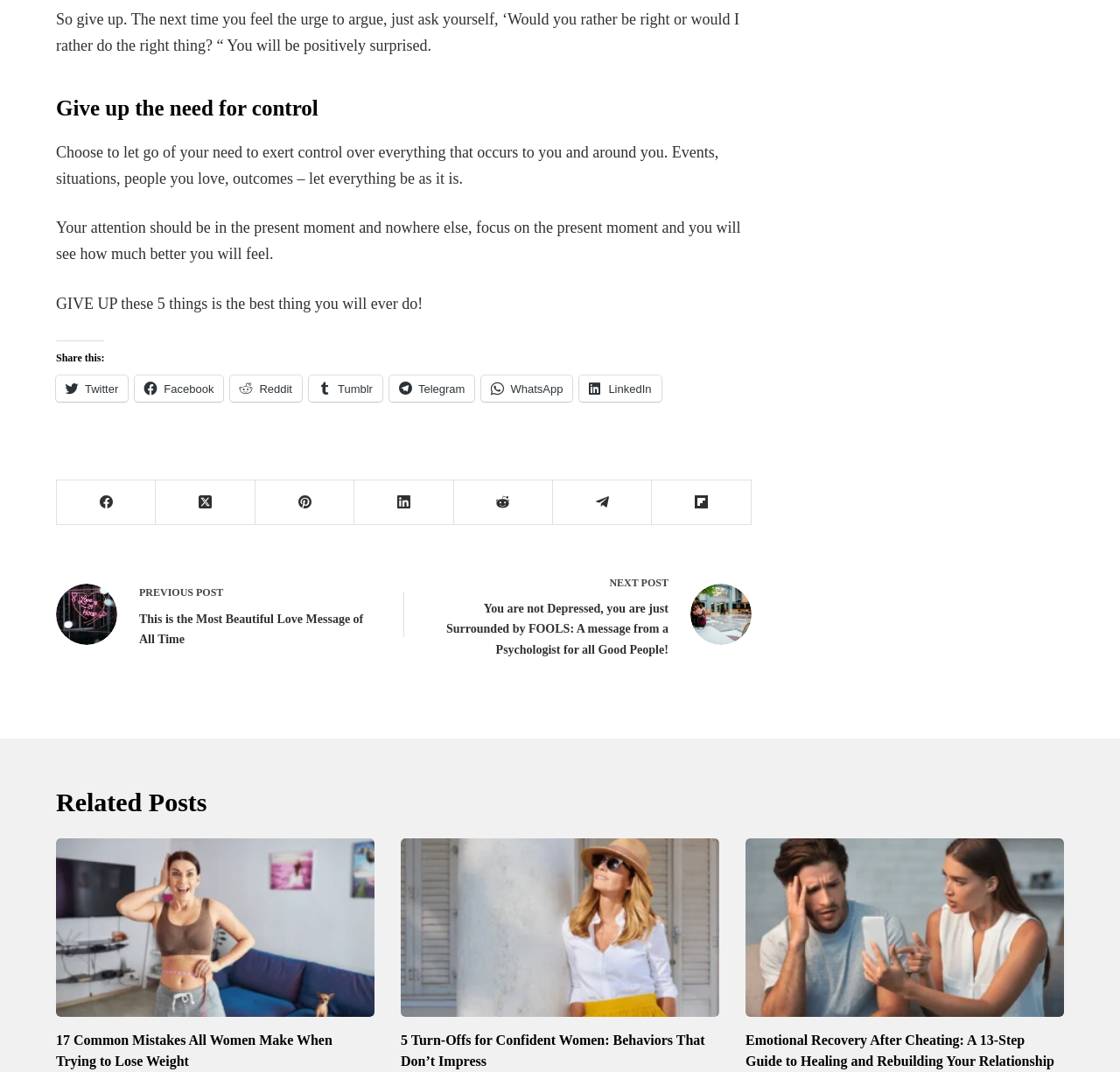Provide a brief response to the question below using one word or phrase:
What is the title of the first heading?

Give up the need for control